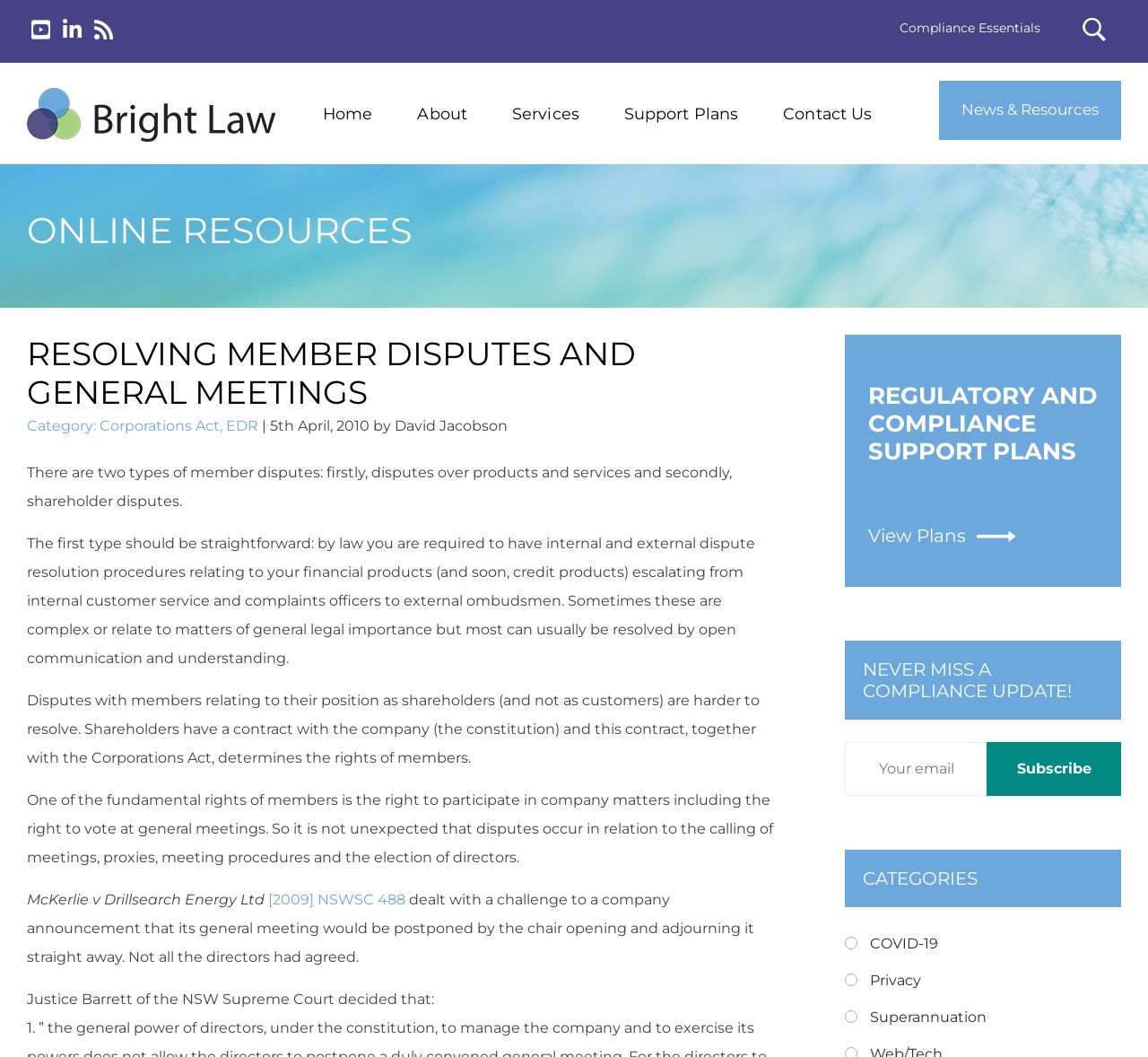Could you determine the bounding box coordinates of the clickable element to complete the instruction: "Click the 'Bright Law' link"? Provide the coordinates as four float numbers between 0 and 1, i.e., [left, top, right, bottom].

[0.023, 0.099, 0.24, 0.116]